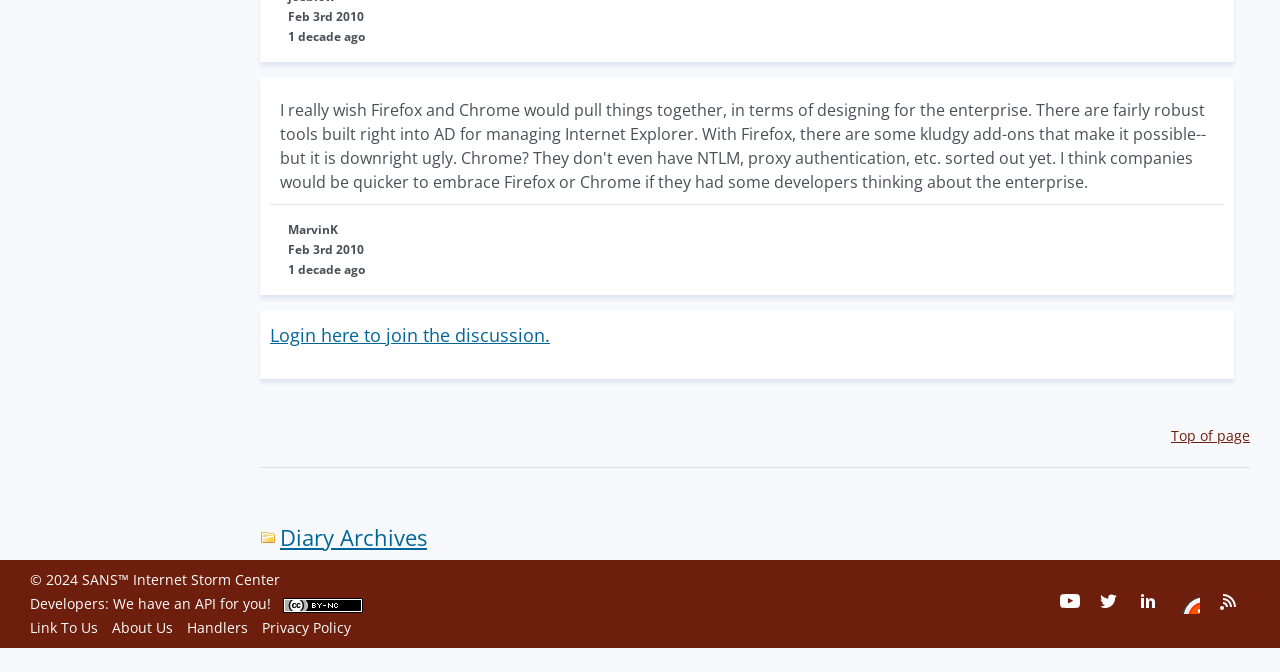What is the username mentioned?
Answer with a single word or phrase, using the screenshot for reference.

MarvinK